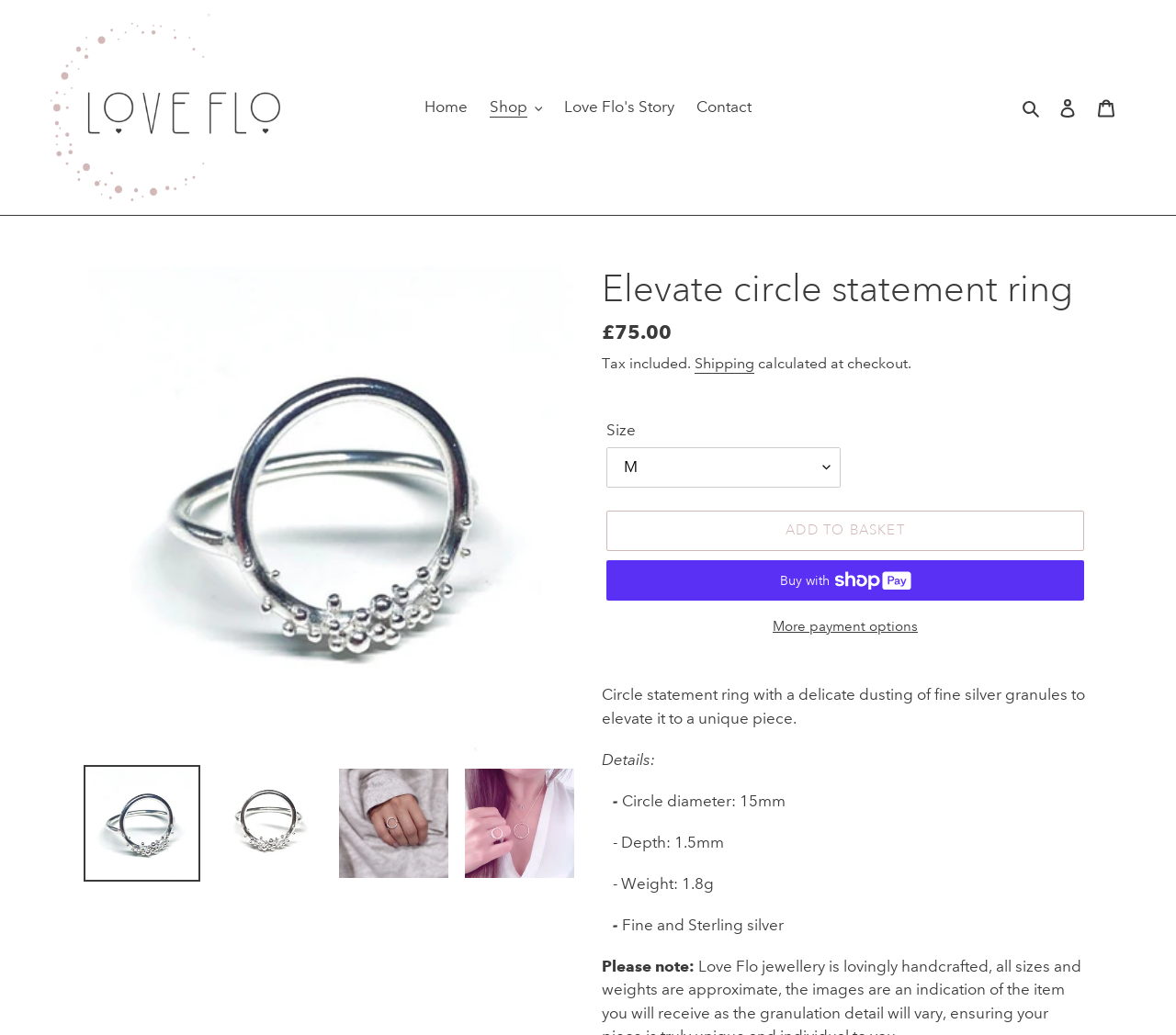Respond to the following query with just one word or a short phrase: 
Is there a search button on the webpage?

Yes